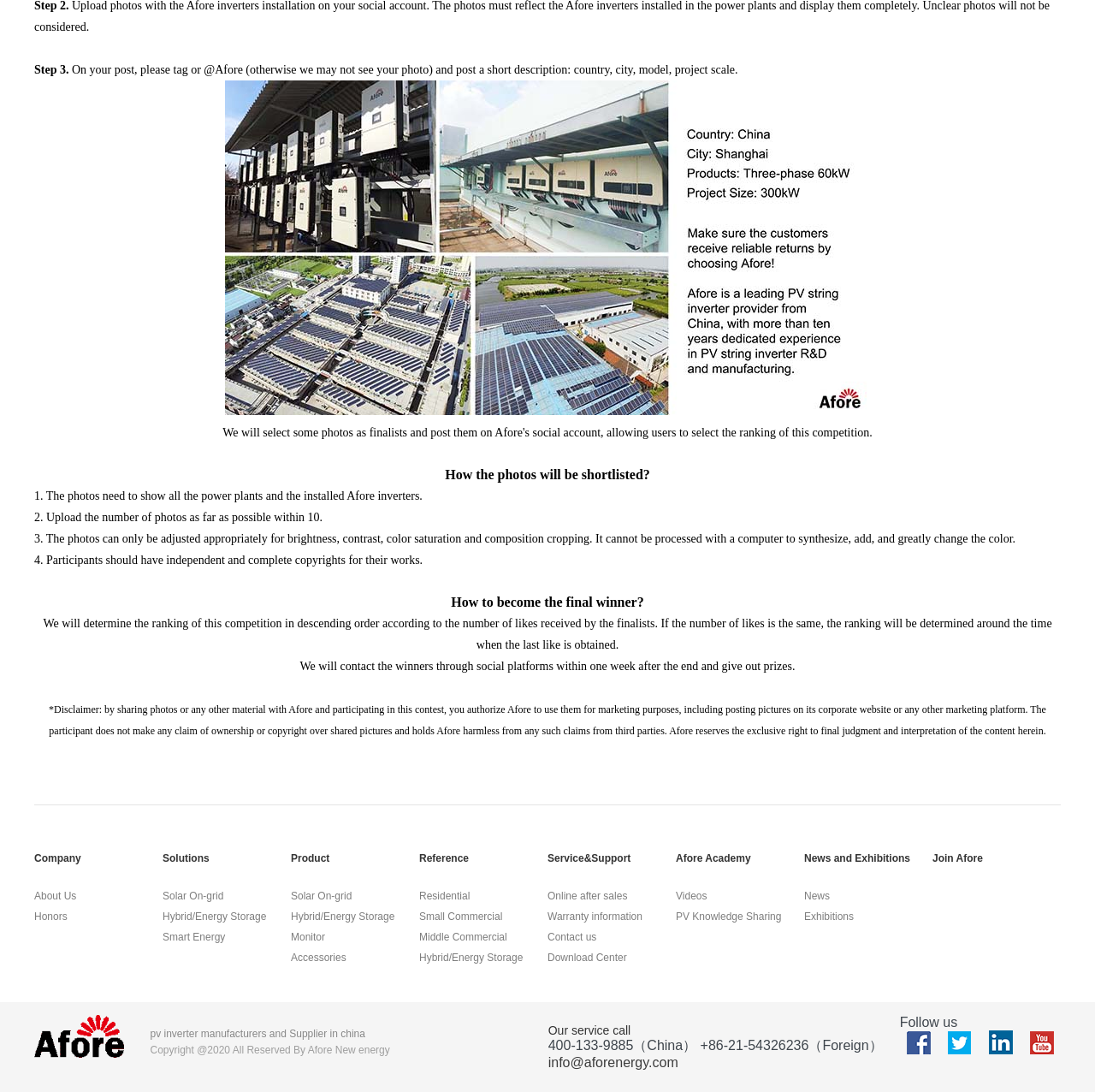Provide a brief response to the question below using one word or phrase:
What is the company's policy on using shared photos?

For marketing purposes